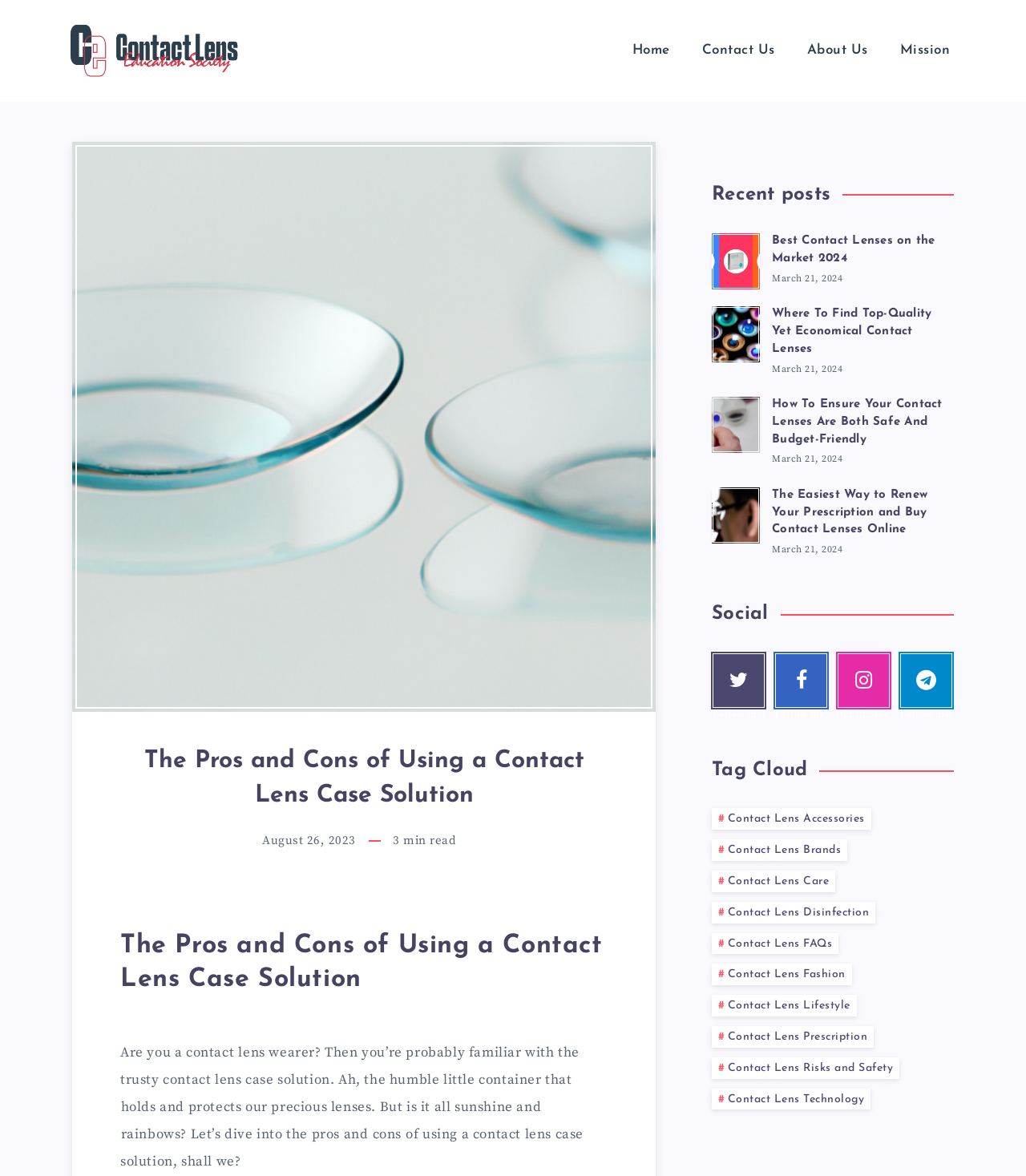Please determine the primary heading and provide its text.

The Pros and Cons of Using a Contact Lens Case Solution